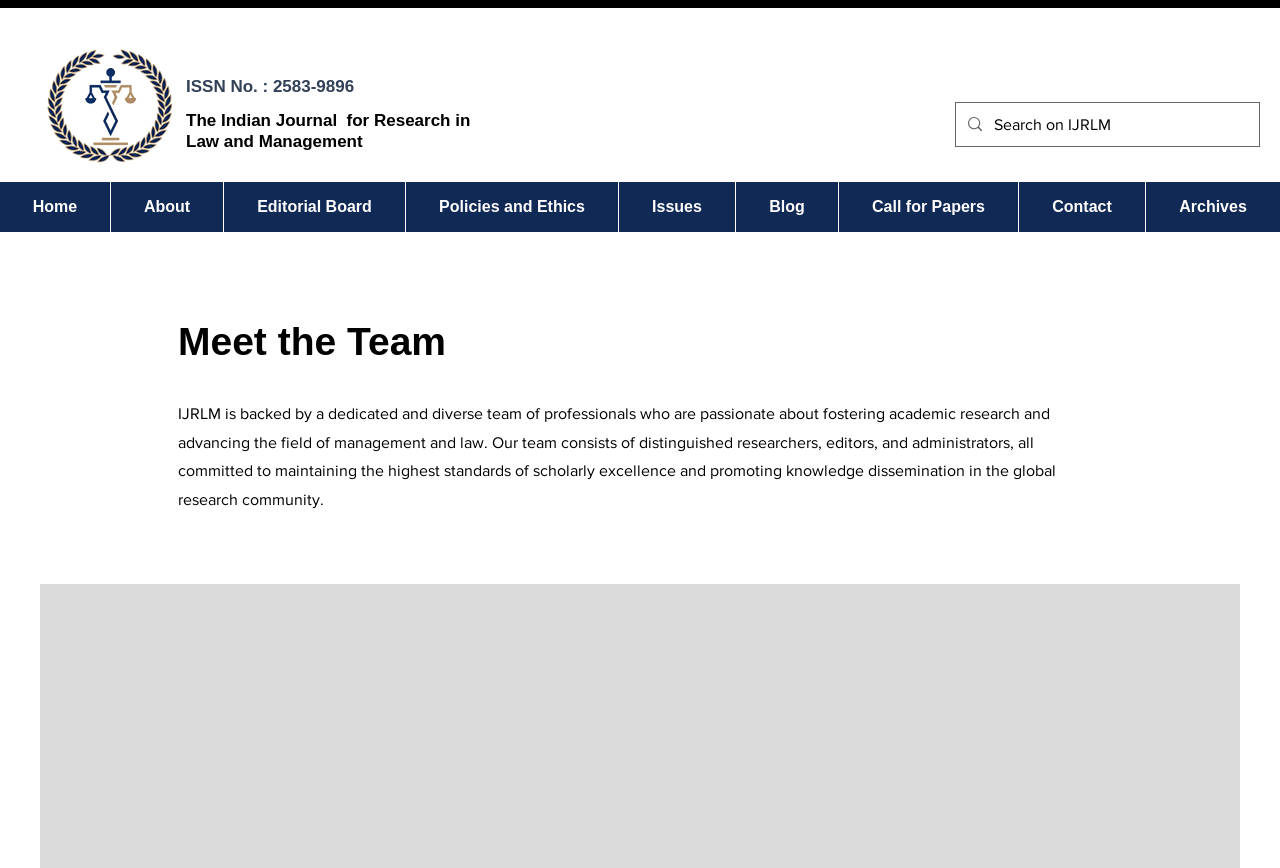What is the name of the journal?
By examining the image, provide a one-word or phrase answer.

The Indian Journal for Research in Law and Management